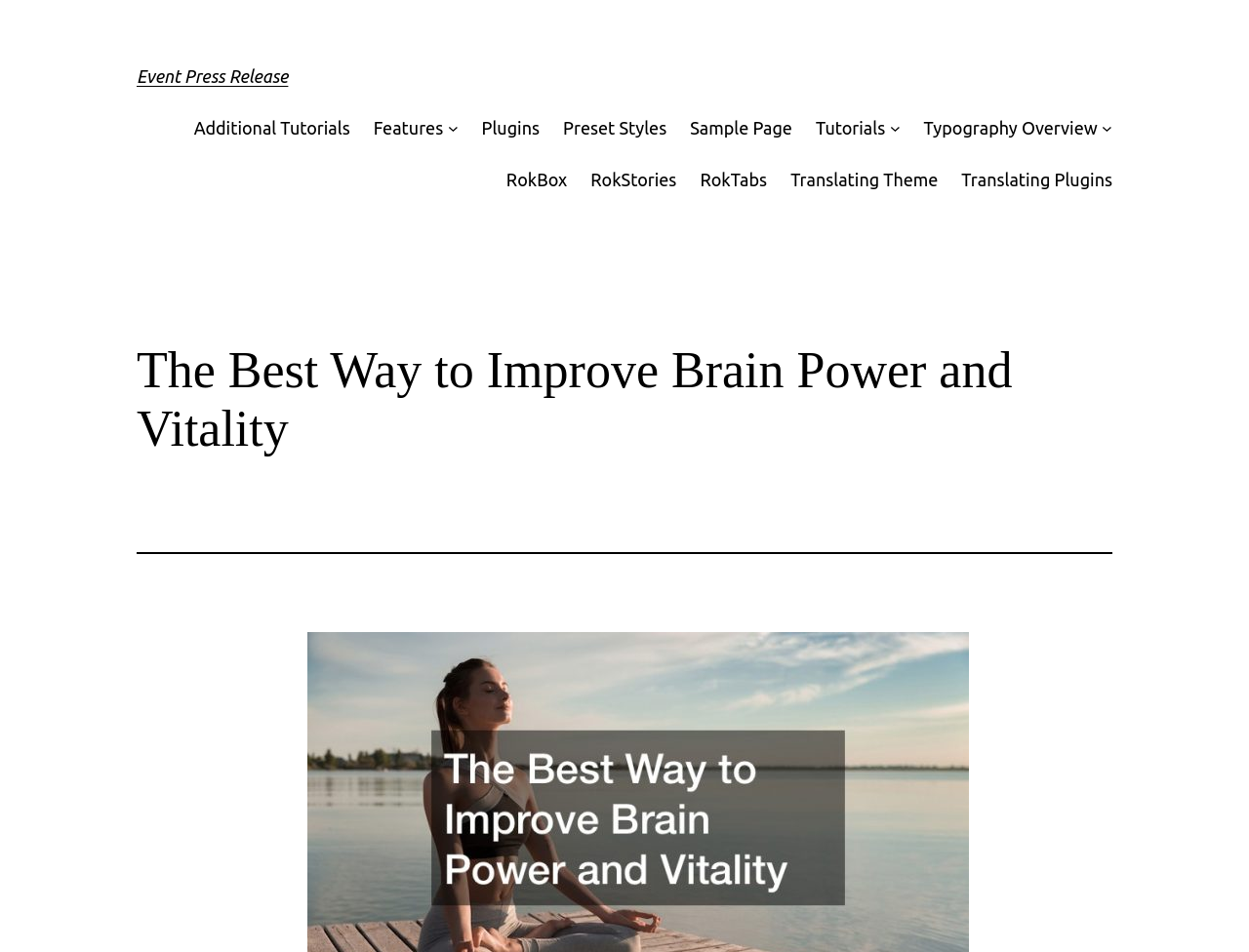How many submenu buttons are present on the webpage?
Examine the image and give a concise answer in one word or a short phrase.

3